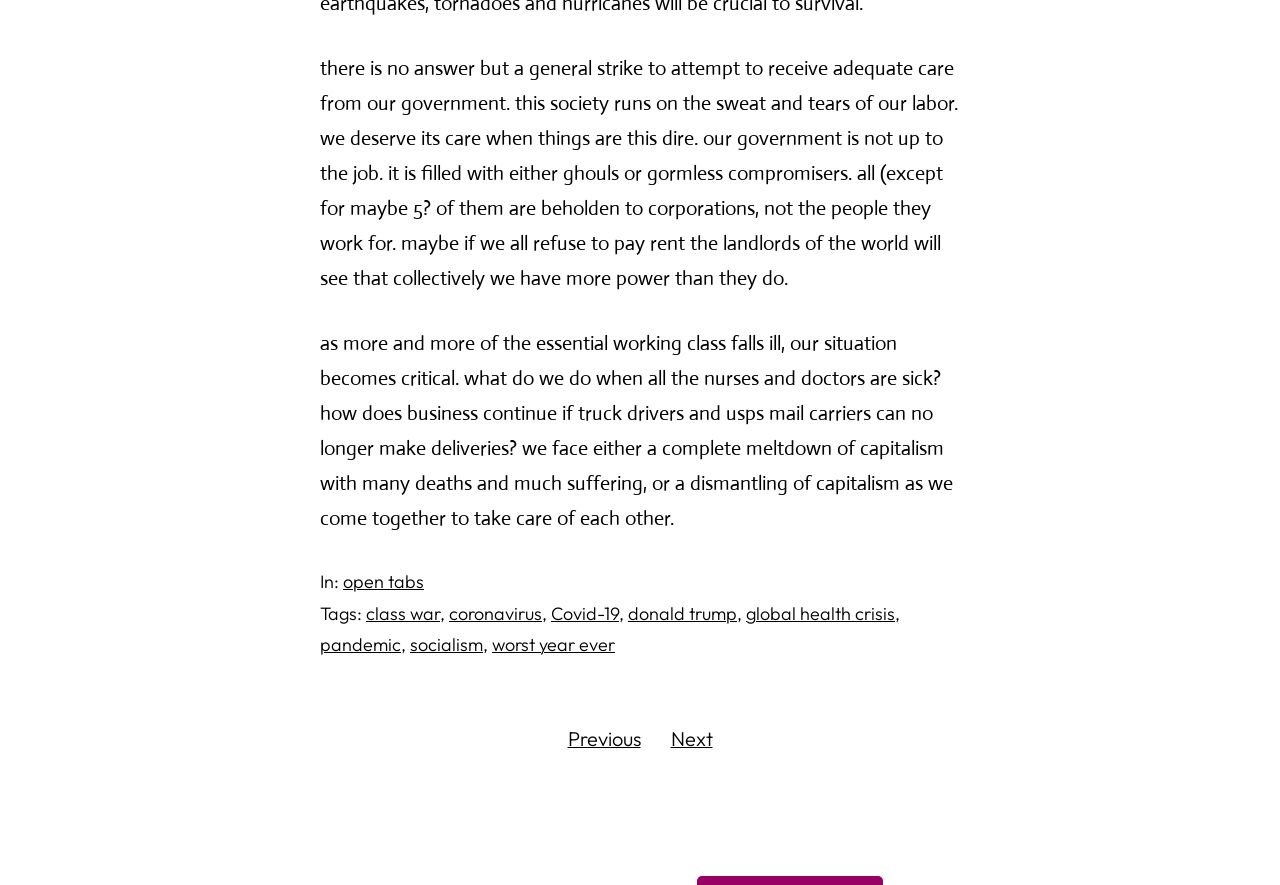Please find the bounding box coordinates of the element that you should click to achieve the following instruction: "click on the link to view previous posts". The coordinates should be presented as four float numbers between 0 and 1: [left, top, right, bottom].

[0.443, 0.82, 0.5, 0.848]